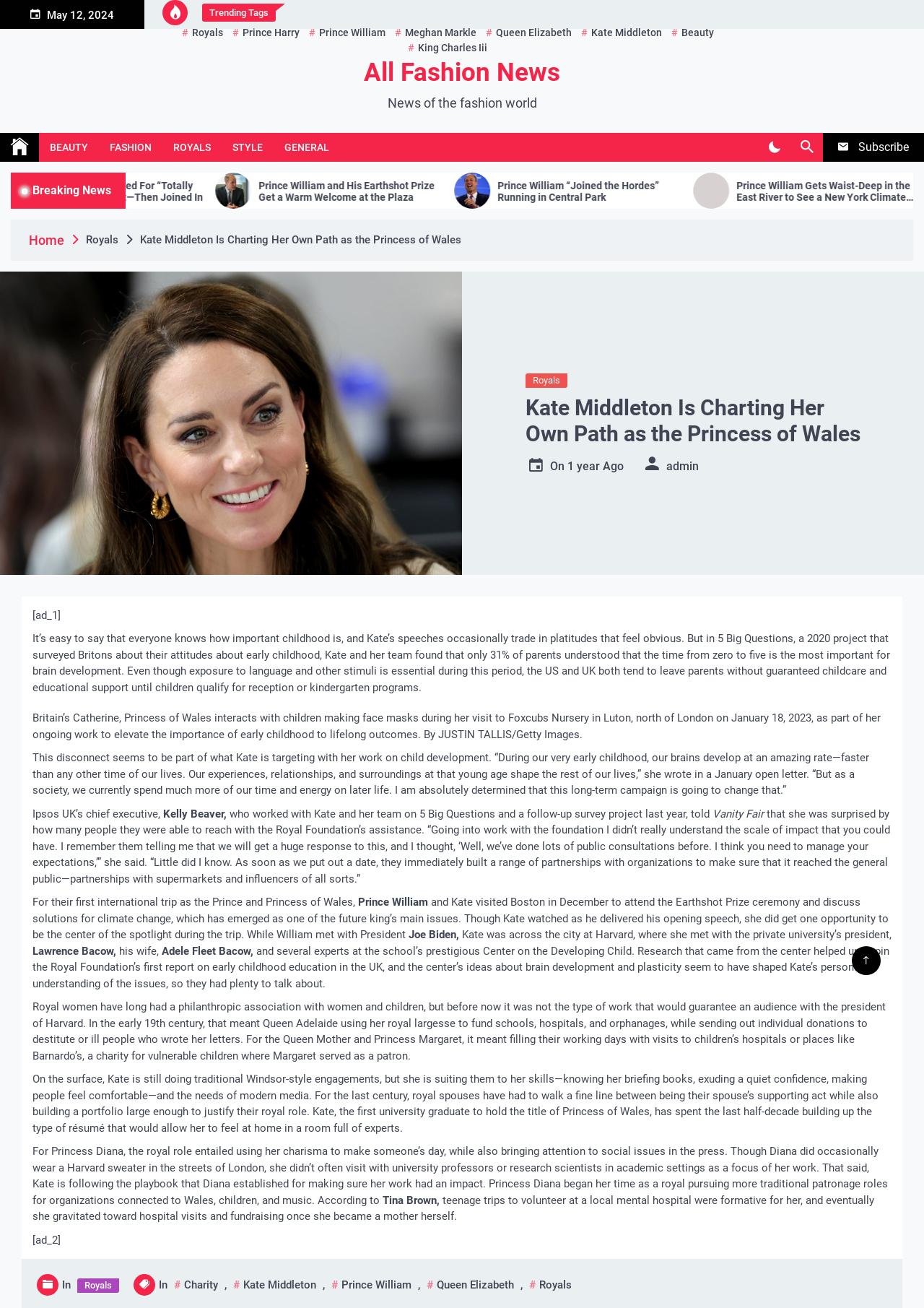What is the topic of the article?
Look at the image and answer with only one word or phrase.

Kate Middleton